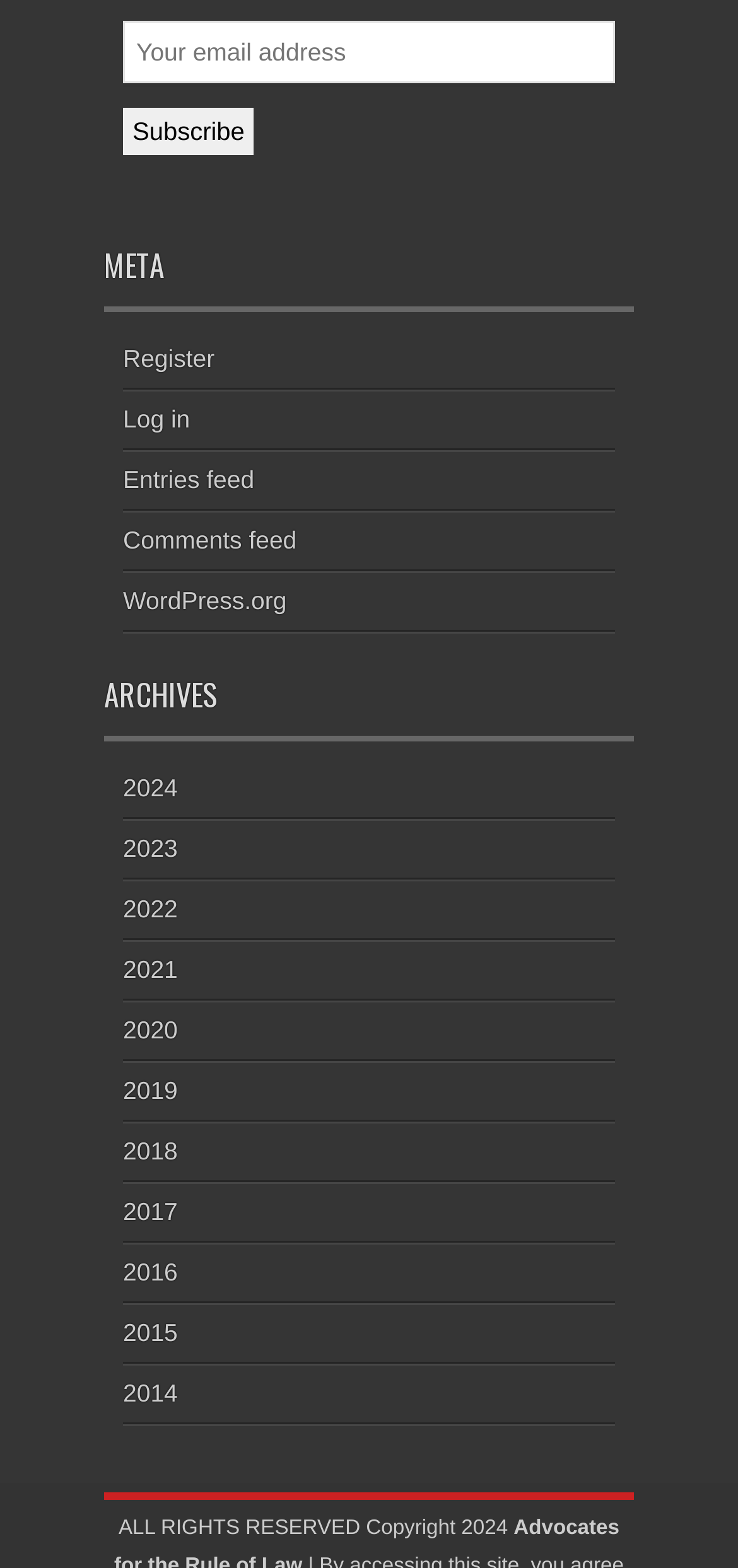What is the category of links below 'META'?
Refer to the image and give a detailed answer to the question.

The links 'Register' and 'Log in' are categorized under 'META', suggesting that they are related to user account management and authentication.